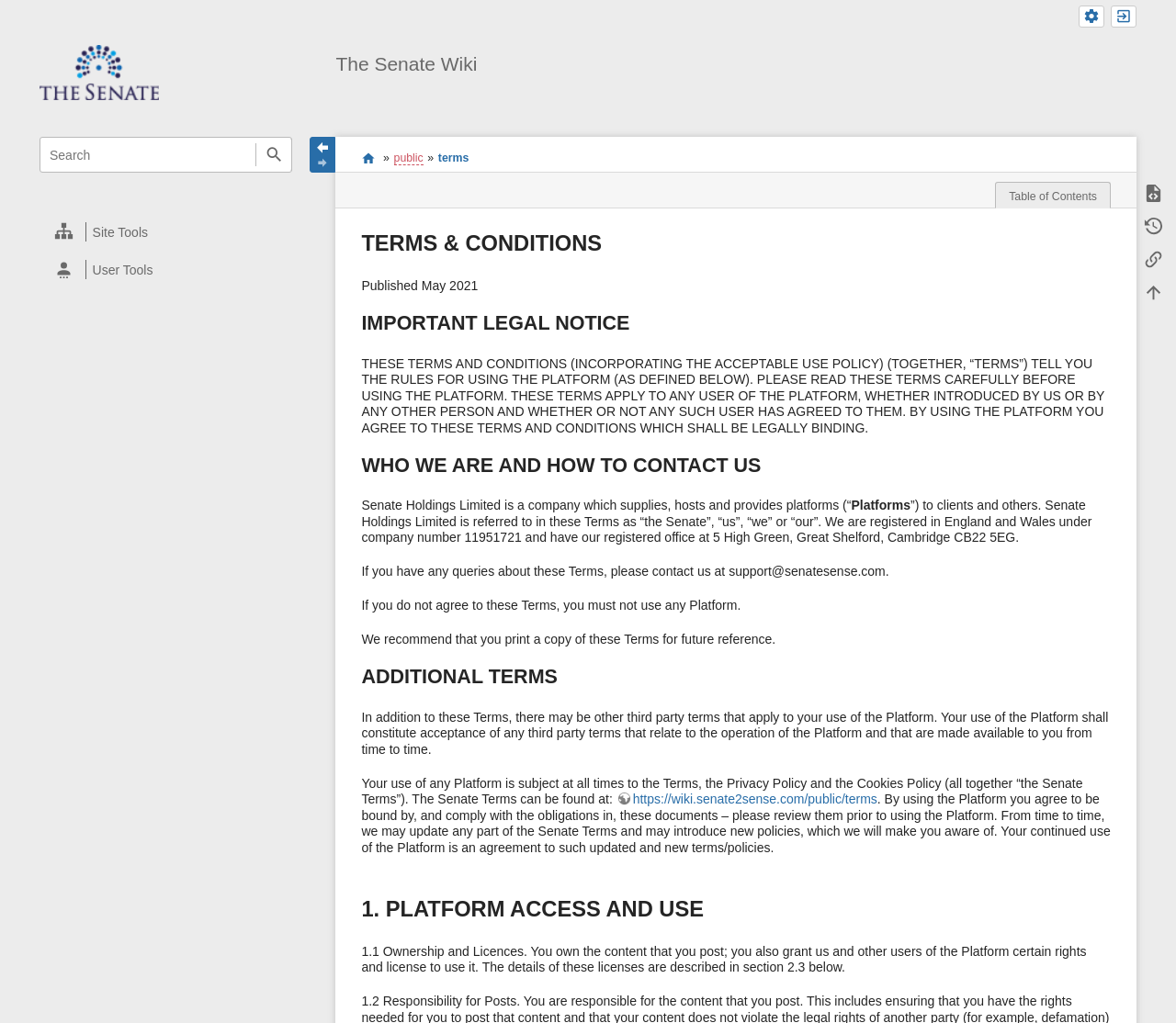What is the principal heading displayed on the webpage?

TERMS & CONDITIONS